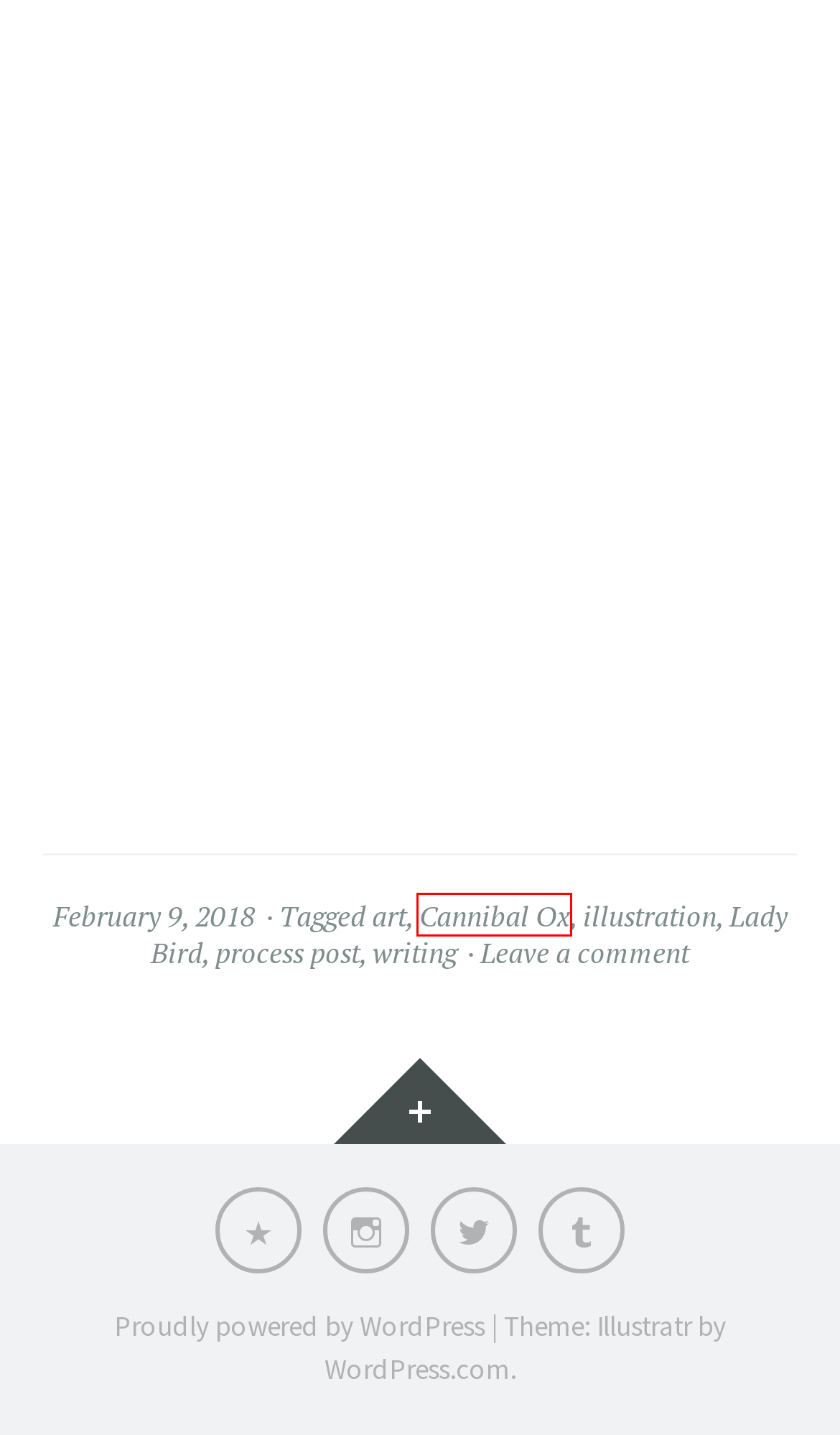You are given a screenshot of a webpage with a red bounding box around an element. Choose the most fitting webpage description for the page that appears after clicking the element within the red bounding box. Here are the candidates:
A. illustration – Wander Lane
B. process post – Wander Lane
C. Blog Tool, Publishing Platform, and CMS – WordPress.org
D. writing – Wander Lane
E. art – Wander Lane
F. Cannibal Ox x Lady Bird art process – Wander Lane
G. Lady Bird – Wander Lane
H. Cannibal Ox – Wander Lane

H